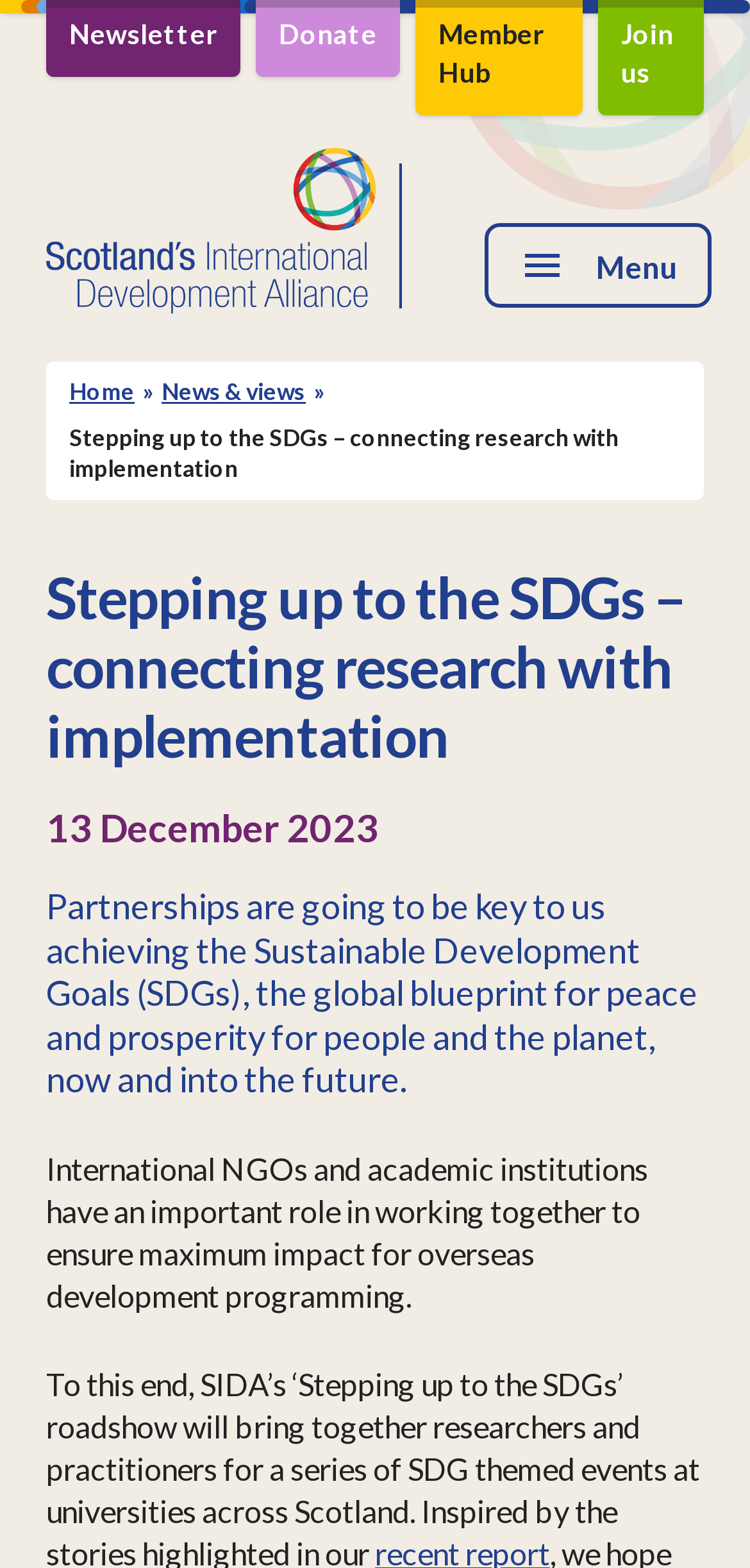Determine the bounding box coordinates of the section to be clicked to follow the instruction: "Go to 'Newsletter'". The coordinates should be given as four float numbers between 0 and 1, formatted as [left, top, right, bottom].

[0.062, 0.0, 0.321, 0.049]